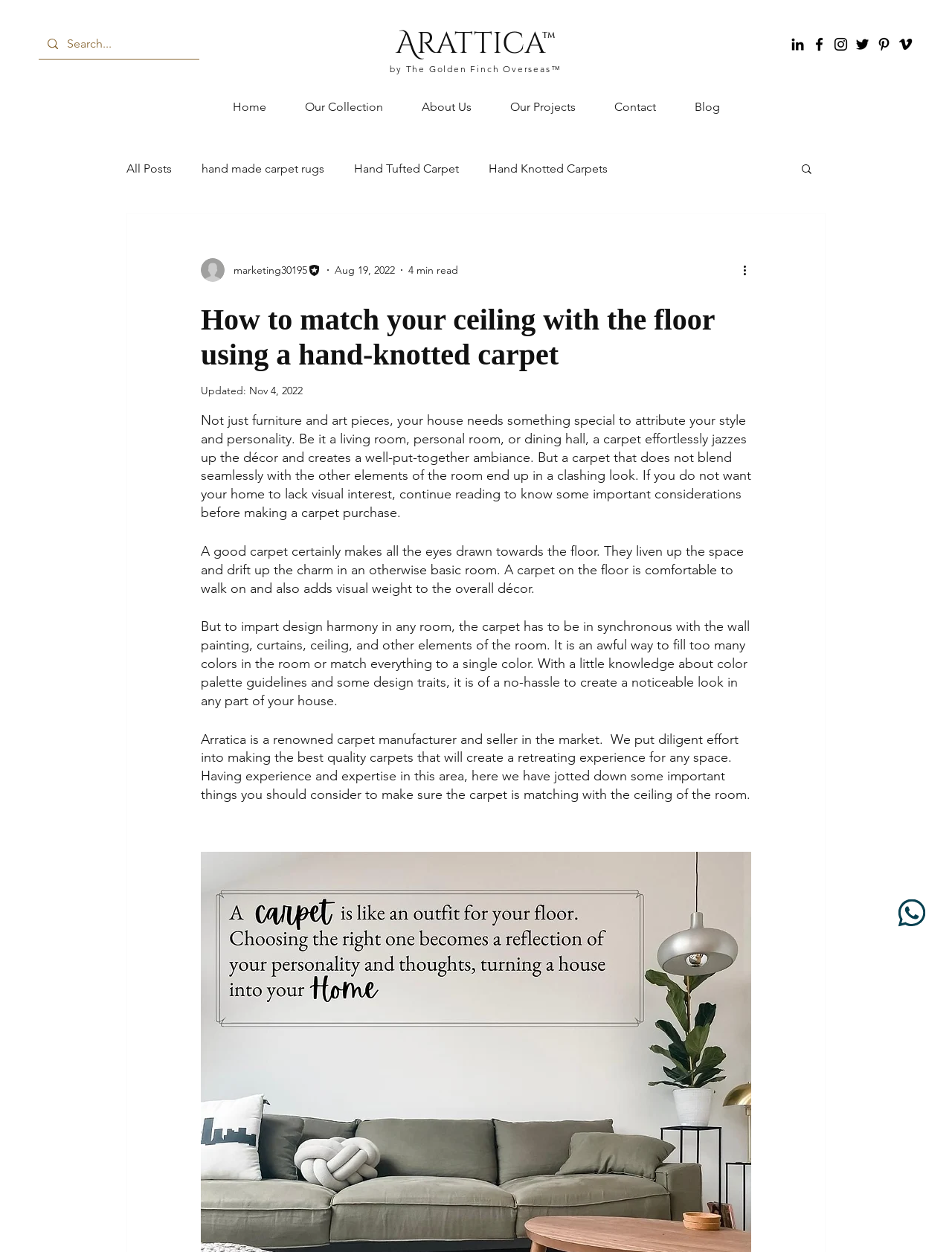Determine the bounding box coordinates of the clickable region to execute the instruction: "Visit Arattica website". The coordinates should be four float numbers between 0 and 1, denoted as [left, top, right, bottom].

[0.372, 0.018, 0.627, 0.052]